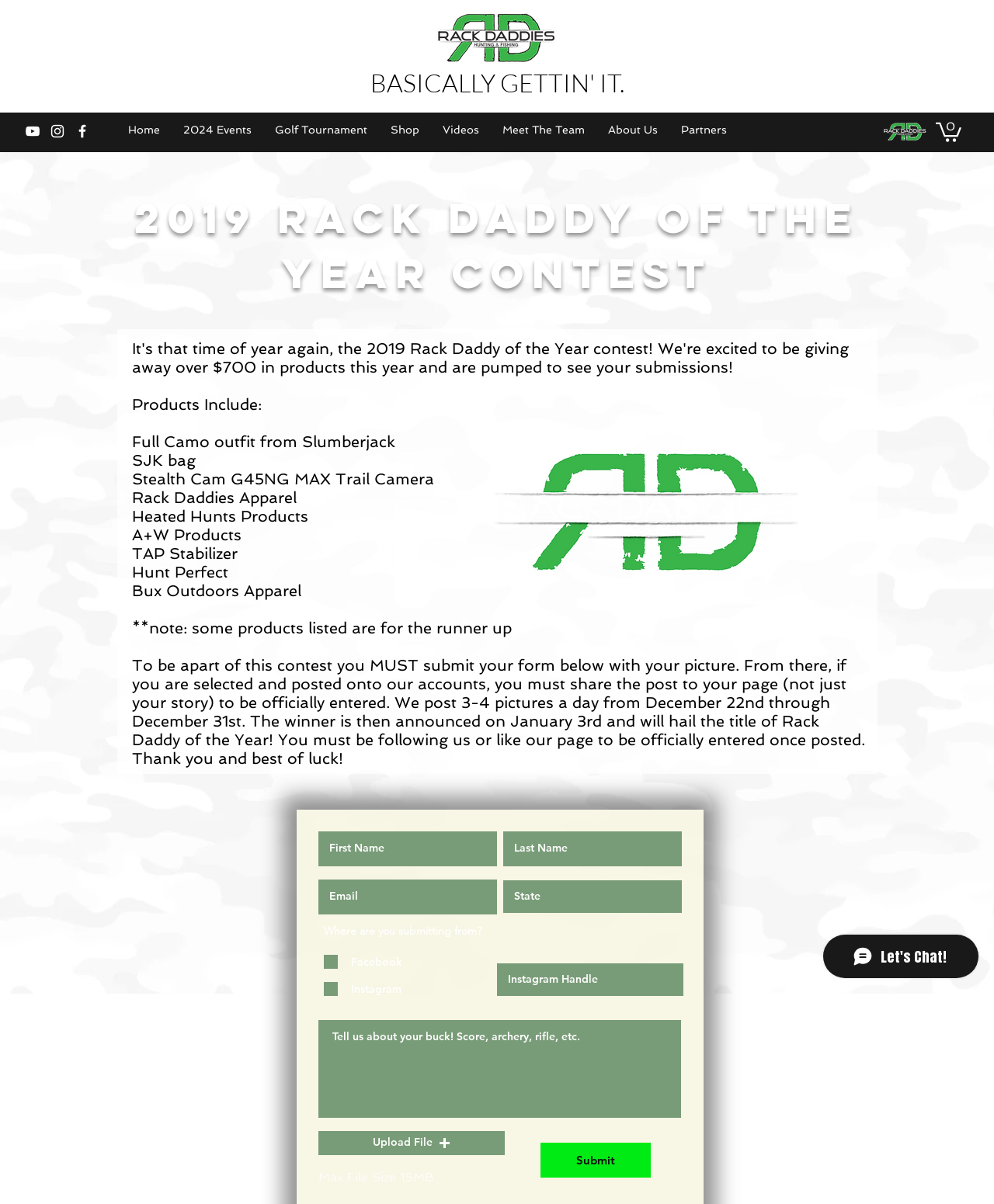Please identify the bounding box coordinates of the region to click in order to complete the task: "Click the Cart button". The coordinates must be four float numbers between 0 and 1, specified as [left, top, right, bottom].

[0.941, 0.1, 0.967, 0.118]